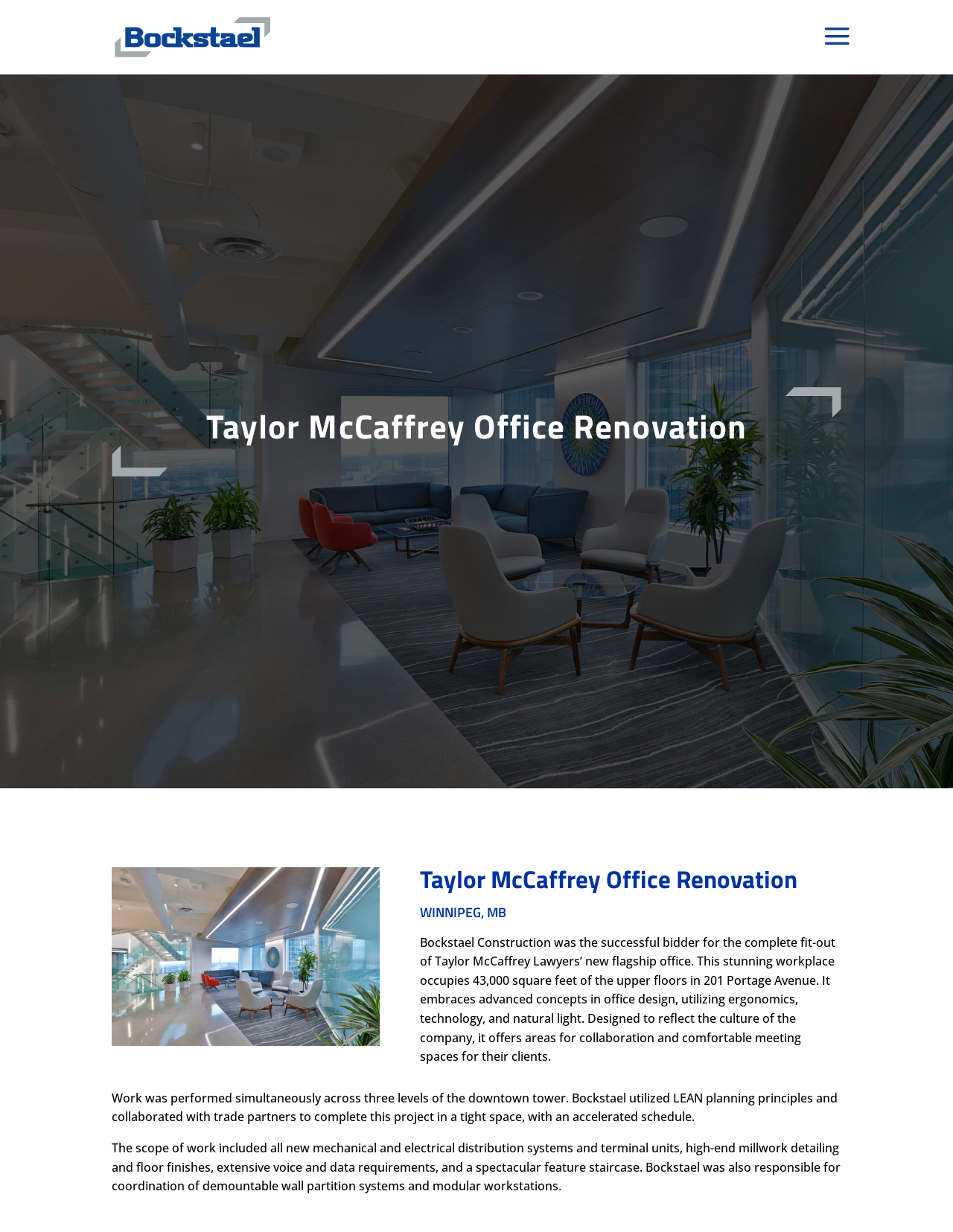Describe every aspect of the webpage in a detailed manner.

The webpage is about the Taylor McCaffrey Office Renovation project by Bockstael Construction. At the top left, there is a link to Bockstael's website, accompanied by a small Bockstael logo image. 

Below the link, there is a large heading that reads "Taylor McCaffrey Office Renovation". To the right of this heading, there is a small image. 

Further down, there is another instance of the same heading, "Taylor McCaffrey Office Renovation", but this time it is located near the top right of the page. Below this heading, there is a line of text that reads "WINNIPEG, MB". 

Below the "WINNIPEG, MB" text, there is a large block of text that describes the project, including the size of the office, the design concepts, and the features of the workplace. This text is positioned near the top right of the page.

To the left of this block of text, there is a small image. Below the block of text, there are two more blocks of text that describe the construction process, including the challenges and the scope of work. These texts are positioned near the bottom left of the page.